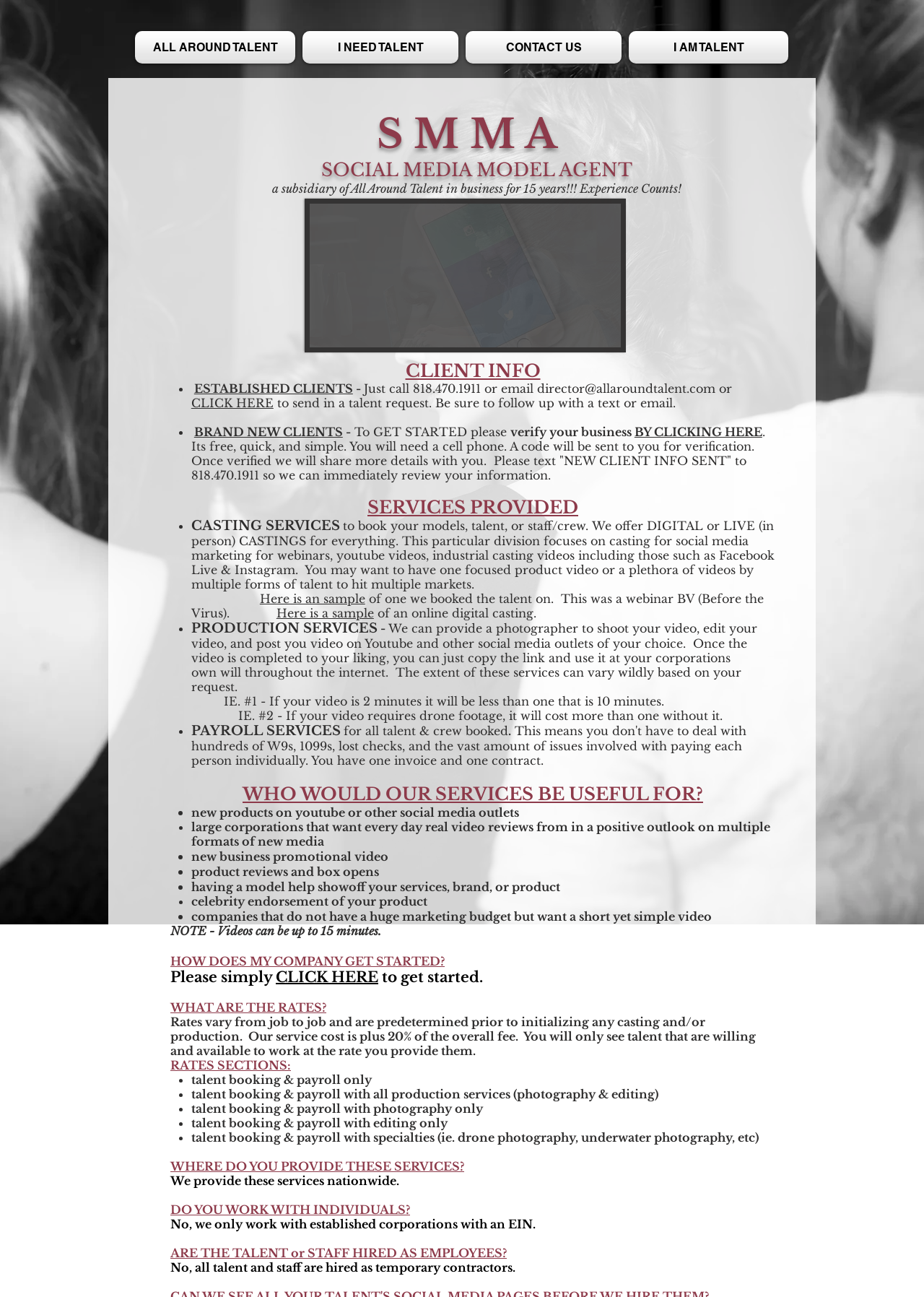Please specify the bounding box coordinates of the clickable region necessary for completing the following instruction: "Click on 'CLICK HERE' to send in a talent request". The coordinates must consist of four float numbers between 0 and 1, i.e., [left, top, right, bottom].

[0.207, 0.305, 0.296, 0.316]